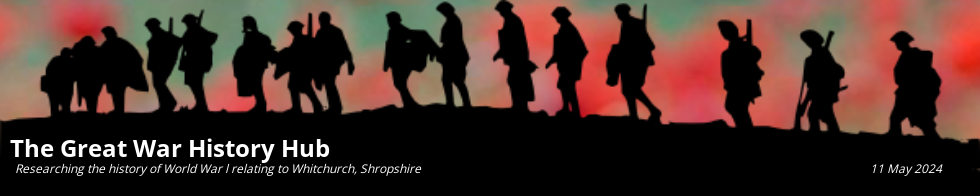Explain the image in a detailed and thorough manner.

The image showcases the title banner for "The Great War History Hub," featuring a striking silhouette of soldiers marching along a ridge, set against a vibrant, abstract background that evokes the atmosphere of World War I. Below the silhouette, the text reads: "Researching the history of World War I relating to Whitchurch, Shropshire." The date "11 May 2024" appears prominently to the right, indicating the relevance and timeliness of the historical exploration offered by the hub. This banner serves as an evocative introduction to an initiative dedicated to uncovering the local history and impact of the Great War.